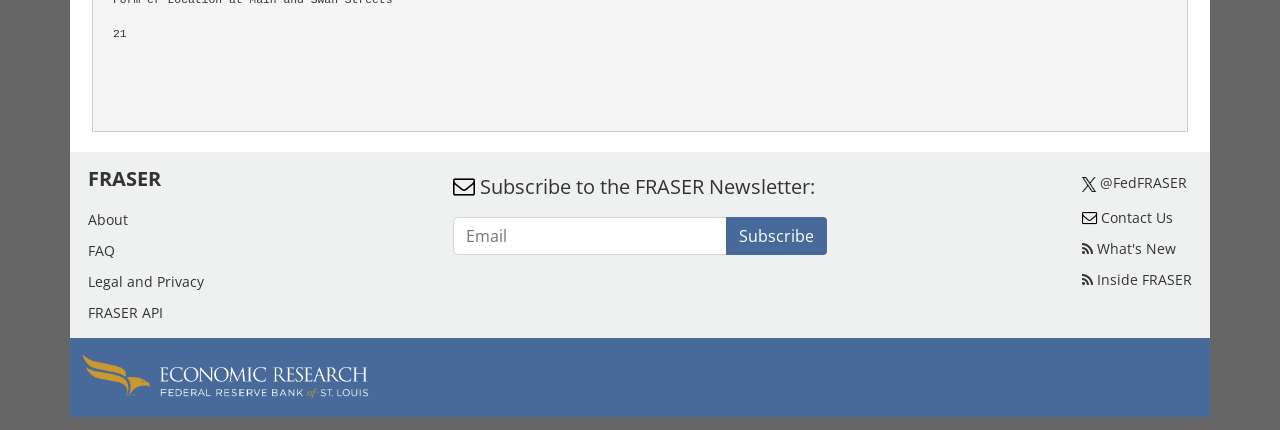Please study the image and answer the question comprehensively:
How many links are in the top navigation bar?

I counted the links in the top navigation bar, which are 'About', 'FAQ', 'Legal and Privacy', and 'FRASER API', and found that there are 4 links.